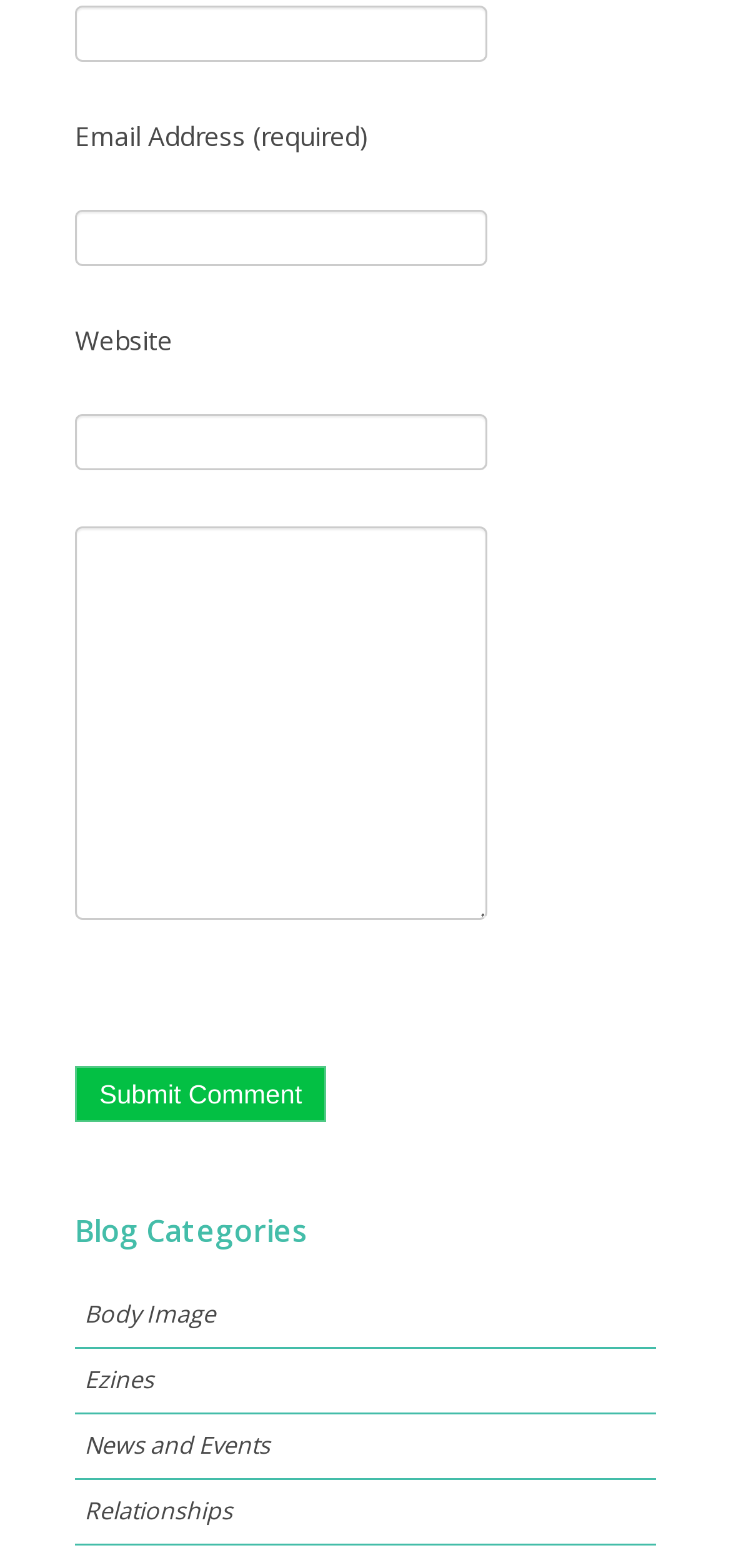What is the purpose of the button?
Please answer using one word or phrase, based on the screenshot.

Submit Comment